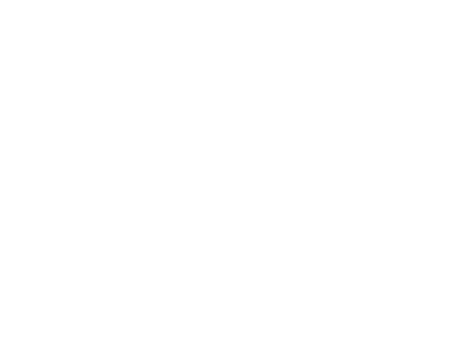Use a single word or phrase to answer the question: 
How much does the poster cost?

€16.95